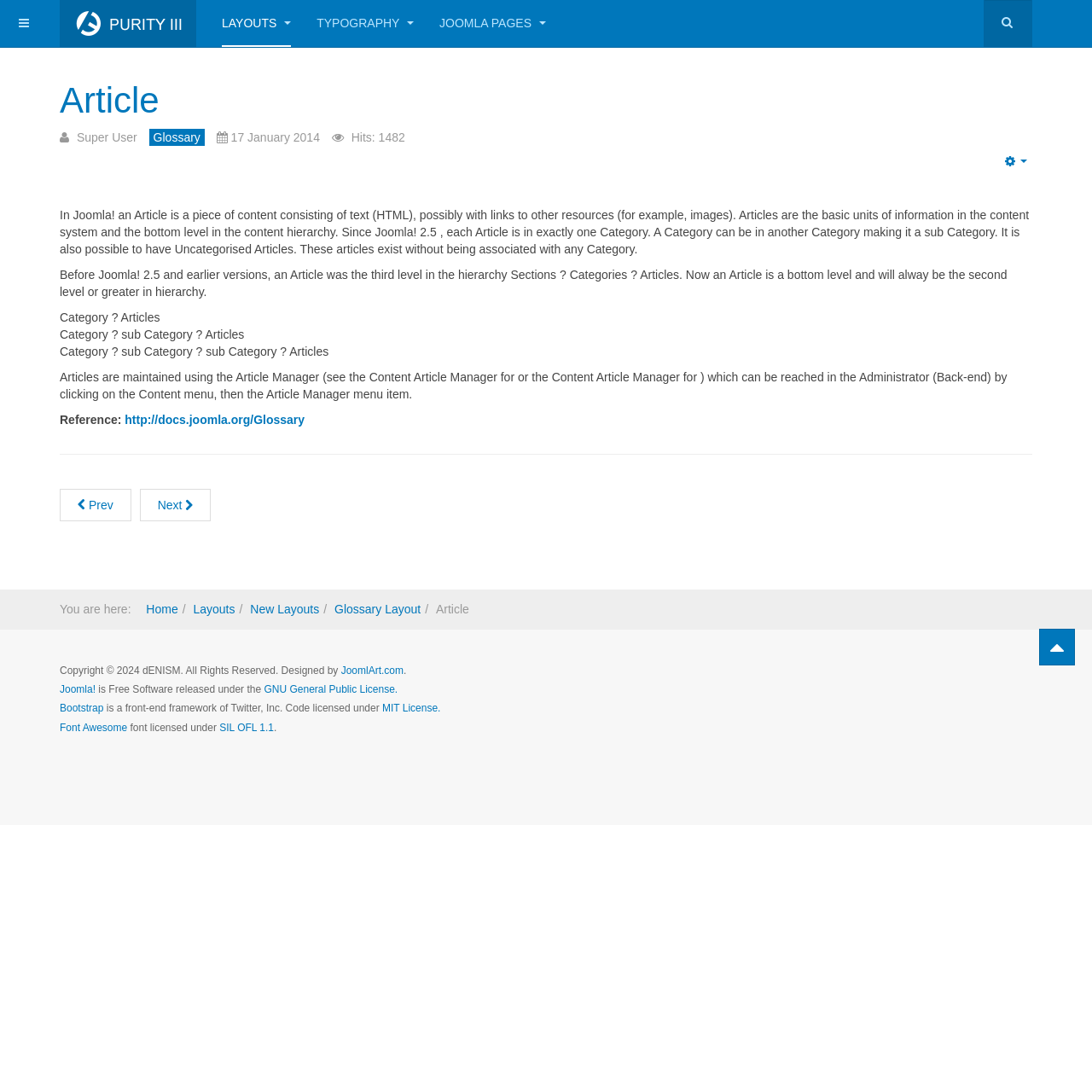Locate the bounding box coordinates of the element to click to perform the following action: 'Click the 'Purity III' link'. The coordinates should be given as four float values between 0 and 1, in the form of [left, top, right, bottom].

[0.055, 0.0, 0.18, 0.043]